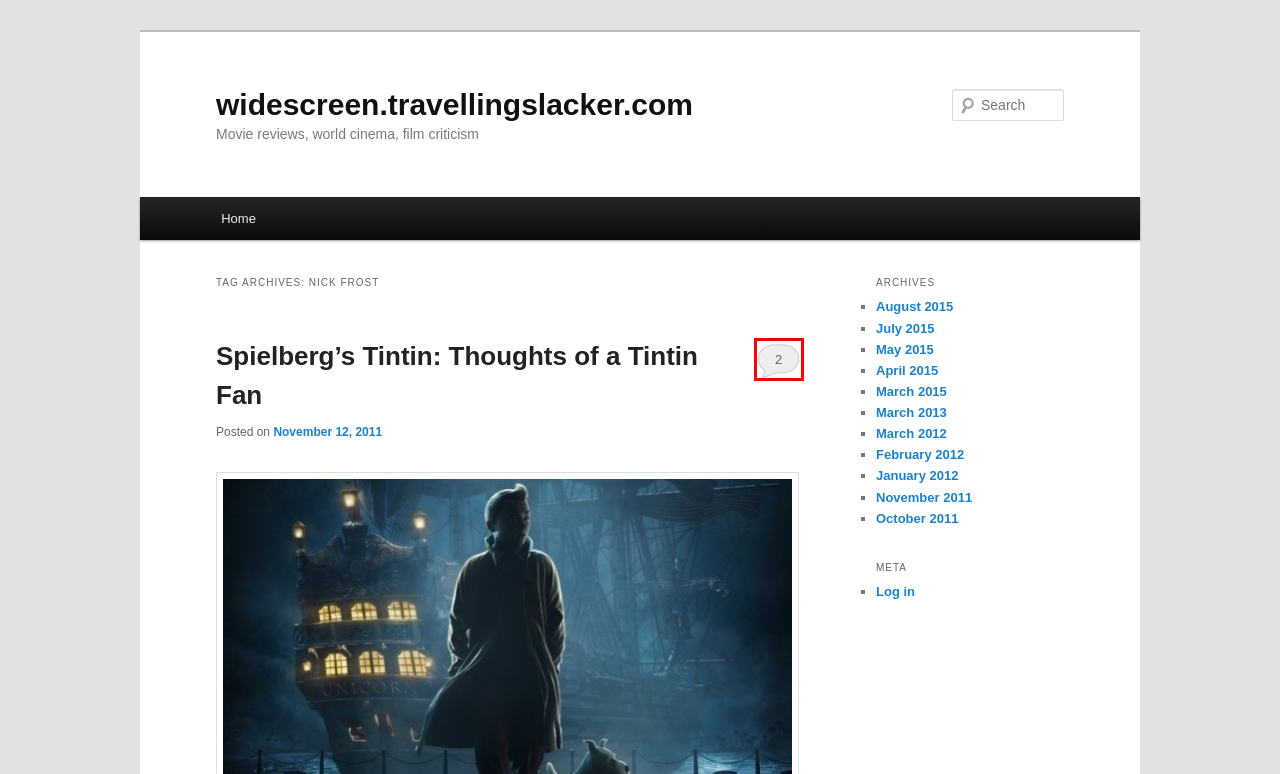You are given a webpage screenshot where a red bounding box highlights an element. Determine the most fitting webpage description for the new page that loads after clicking the element within the red bounding box. Here are the candidates:
A. March | 2012 | widescreen.travellingslacker.com
B. Spielberg’s Tintin: Thoughts of a Tintin Fan | widescreen.travellingslacker.com
C. widescreen.travellingslacker.com | Movie reviews, world cinema, film criticism
D. March | 2013 | widescreen.travellingslacker.com
E. April | 2015 | widescreen.travellingslacker.com
F. February | 2012 | widescreen.travellingslacker.com
G. May | 2015 | widescreen.travellingslacker.com
H. January | 2012 | widescreen.travellingslacker.com

B